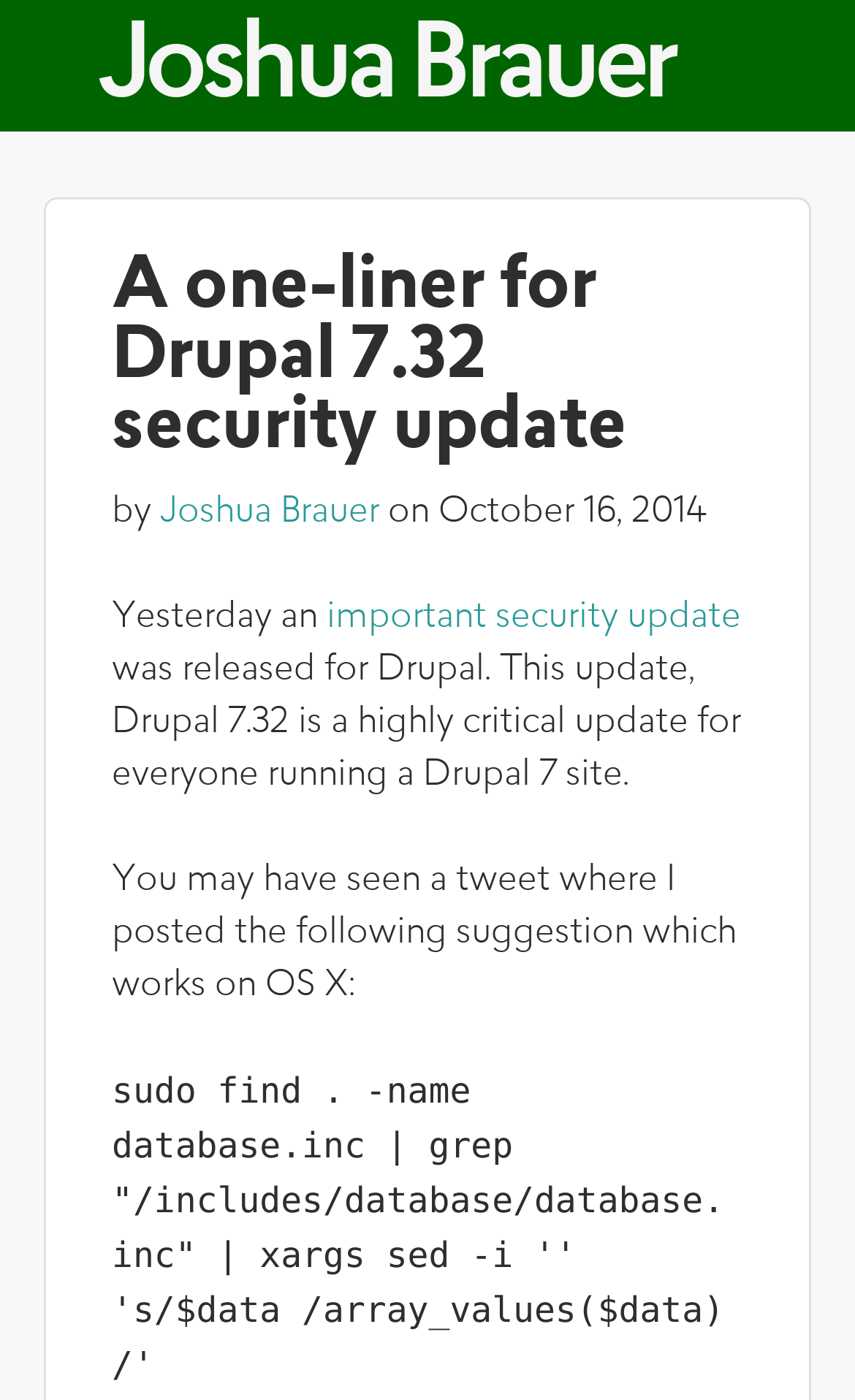Provide an in-depth caption for the contents of the webpage.

The webpage appears to be a blog post or article about a security update for Drupal 7.32. At the top, there is a link to "Skip to main content" positioned near the top left corner of the page. Below this link, the author's name "Joshua Brauer" is displayed prominently in a heading, with a link to the author's profile or homepage.

The main content of the page is divided into sections, with a heading that reads "A one-liner for Drupal 7.32 security update" positioned near the top center of the page. Below this heading, there is a brief description of the post, including the author's name and the date "October 16, 2014".

The main body of the text begins with a brief introduction to the security update, followed by a link to more information about the "important security update". The text then explains the significance of the update, stating that it is "highly critical" for anyone running a Drupal 7 site.

Further down the page, there is a section that appears to provide a solution or workaround for the security issue, with a block of code displayed in a fixed-width font. The code is a command-line instruction that can be used to update the Drupal installation on an OS X system.